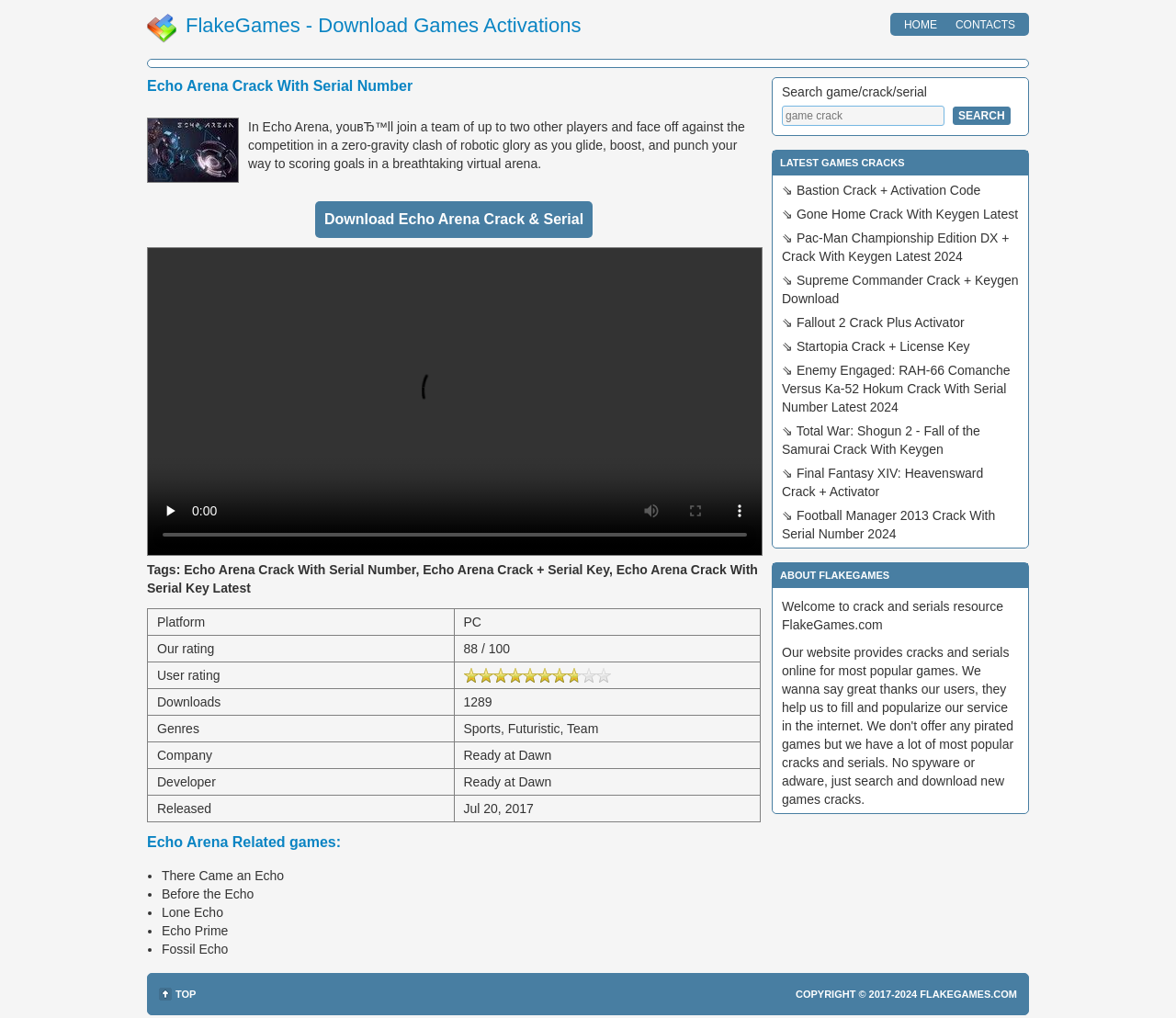Please answer the following question using a single word or phrase: 
What is the name of the game being described?

Echo Arena